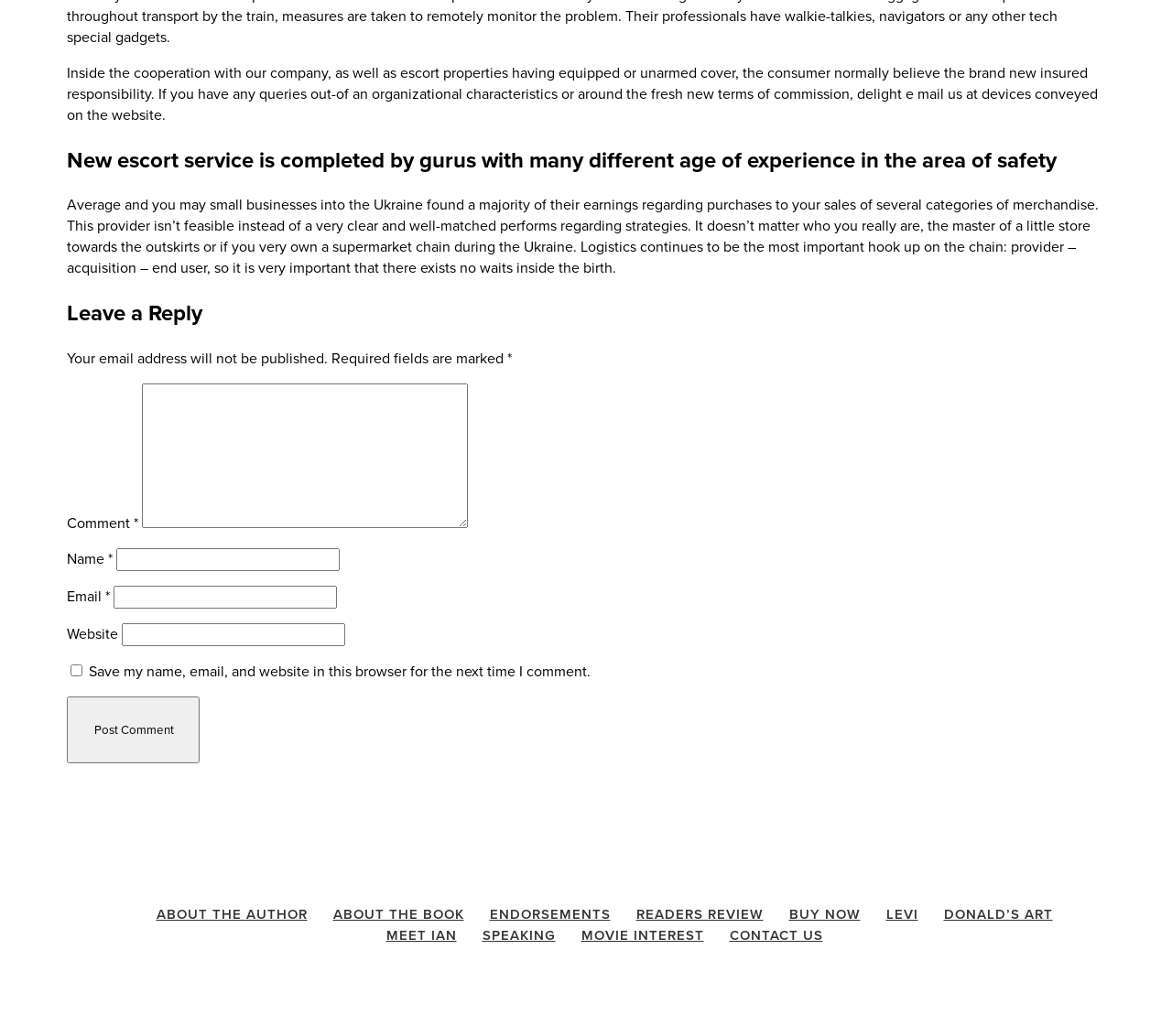What is required to leave a comment?
Relying on the image, give a concise answer in one word or a brief phrase.

Name, email, and comment